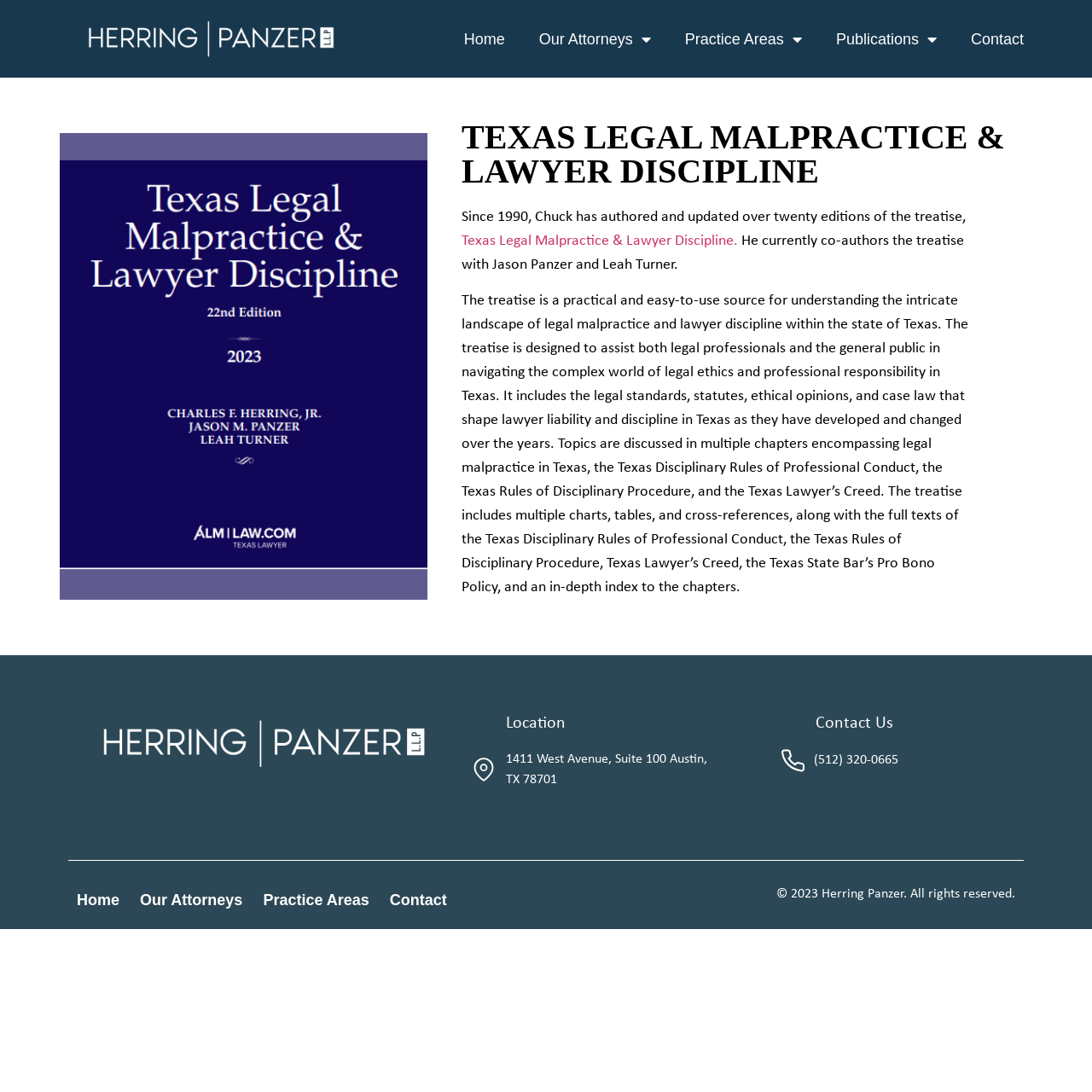Using floating point numbers between 0 and 1, provide the bounding box coordinates in the format (top-left x, top-left y, bottom-right x, bottom-right y). Locate the UI element described here: Practice Areas

[0.627, 0.018, 0.734, 0.054]